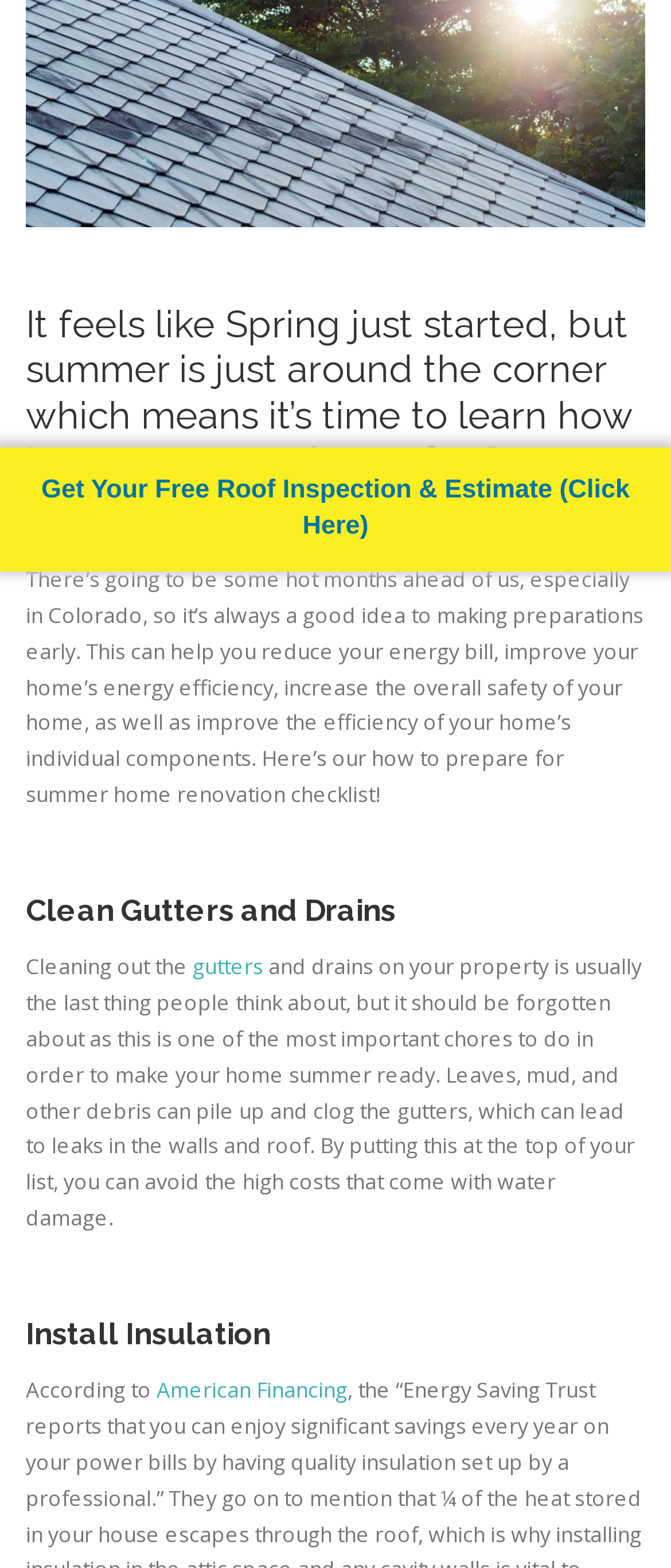Using the element description provided, determine the bounding box coordinates in the format (top-left x, top-left y, bottom-right x, bottom-right y). Ensure that all values are floating point numbers between 0 and 1. Element description: South Denver Tech Center

[0.041, 0.447, 0.582, 0.494]